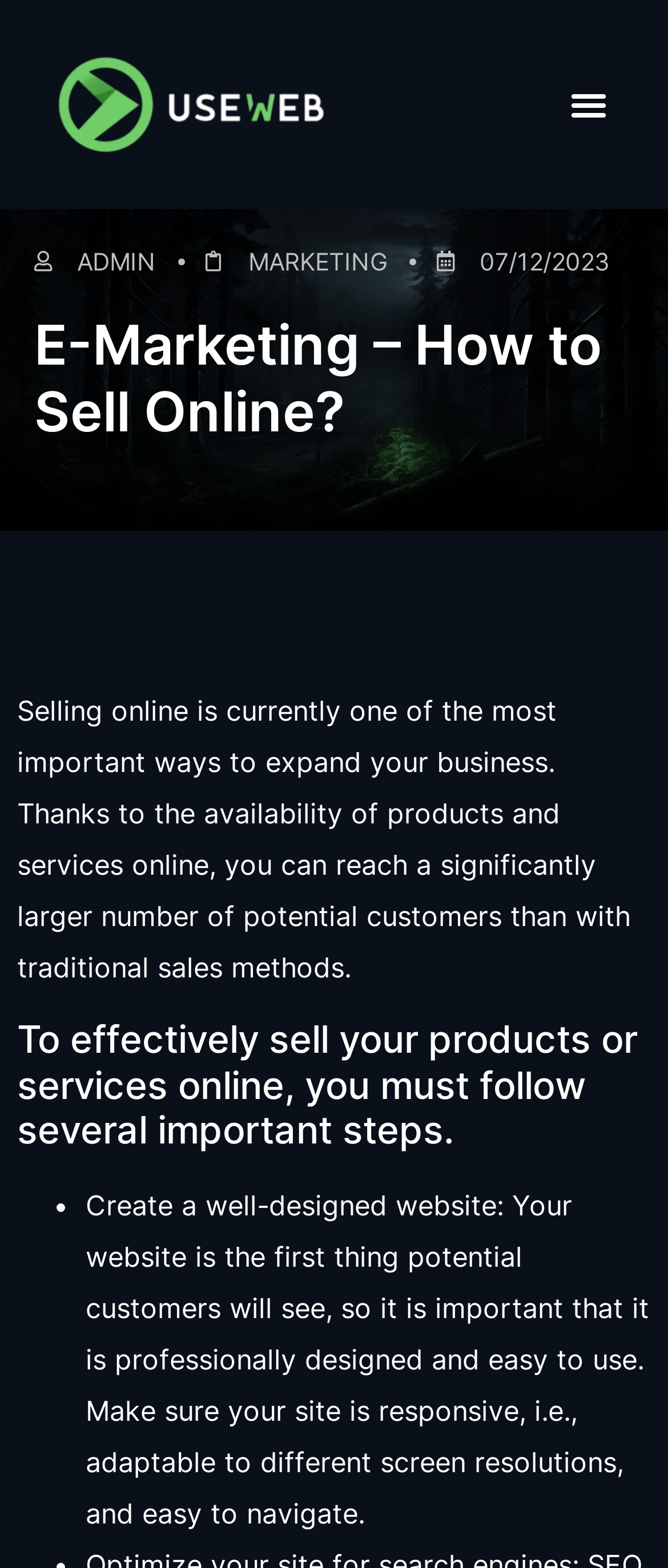Consider the image and give a detailed and elaborate answer to the question: 
What is the date mentioned on the webpage?

The webpage displays a date, which is 07/12/2023, indicating that it might be the date the webpage was last updated or the date of a specific event.